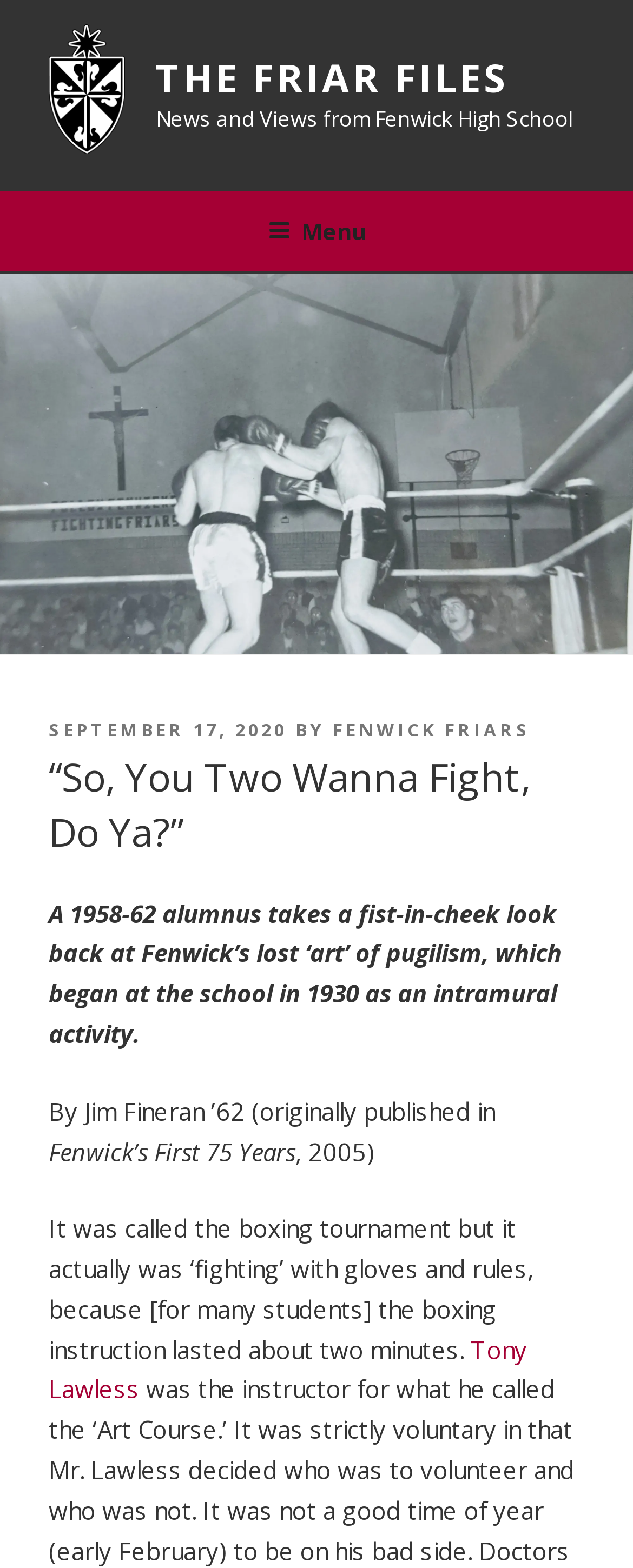What is the name of the school mentioned?
Look at the image and respond with a single word or a short phrase.

Fenwick High School